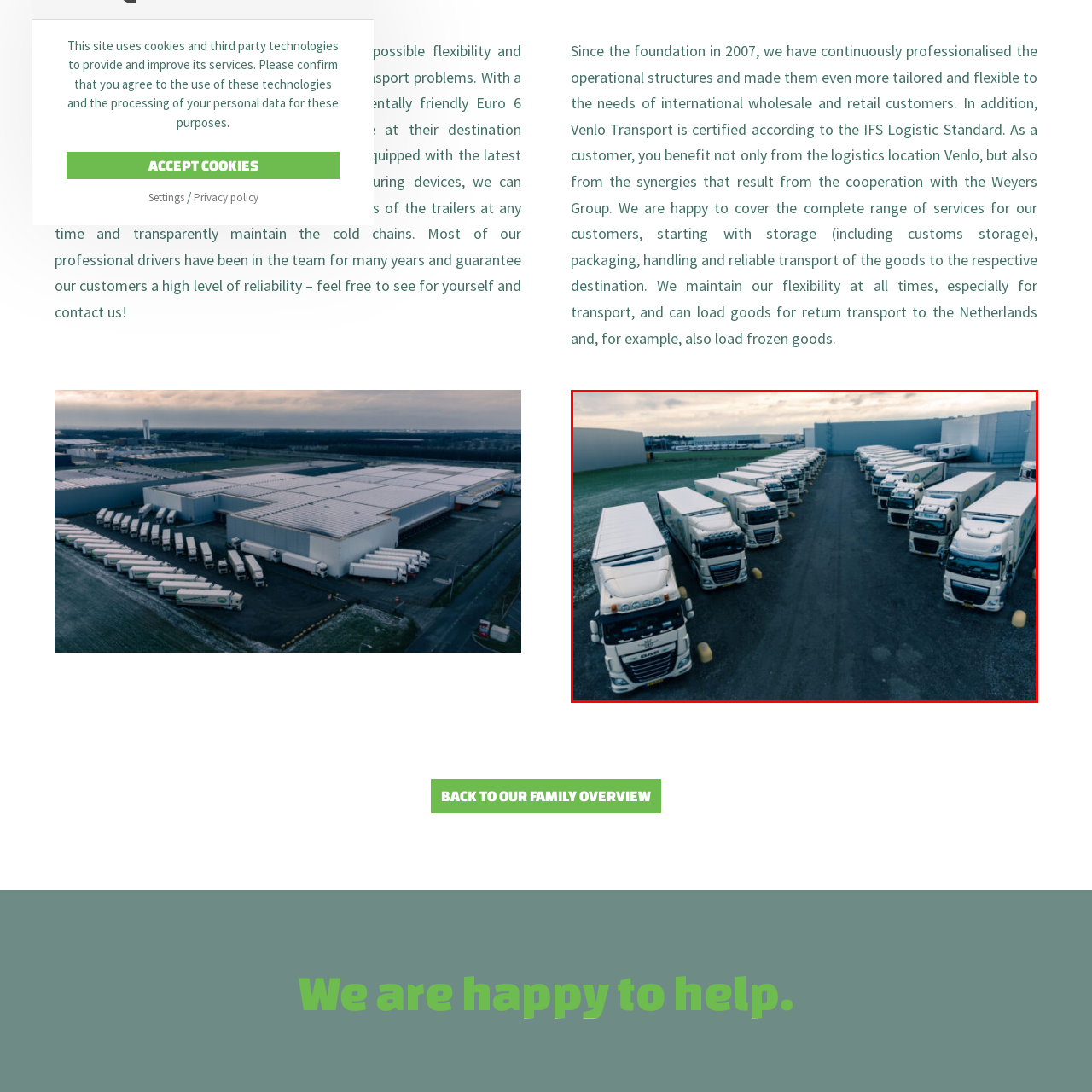Check the picture within the red bounding box and provide a brief answer using one word or phrase: What is the primary purpose of the company?

Providing transportation solutions